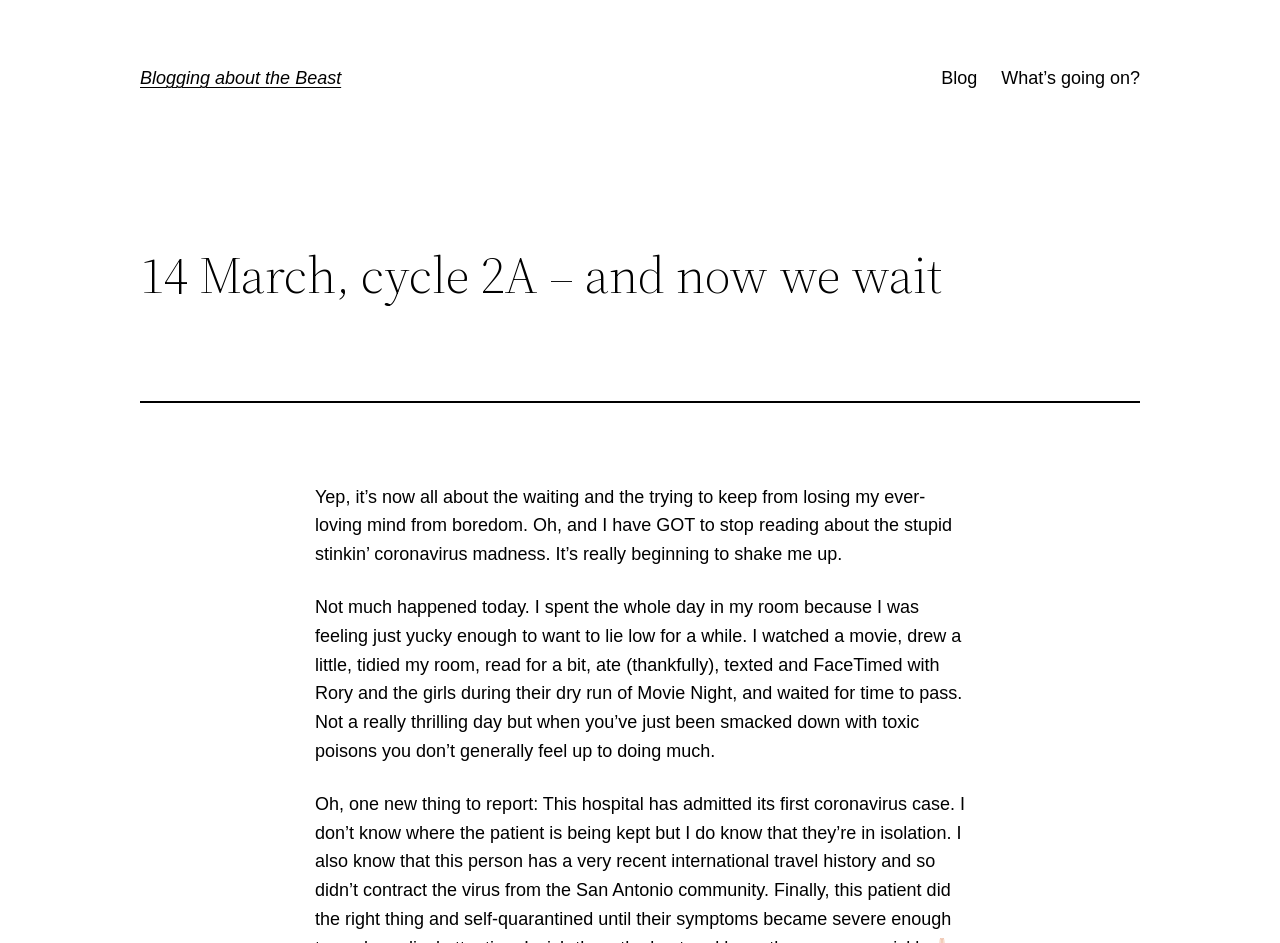Use a single word or phrase to answer the question:
What is the author's physical state?

Unwell